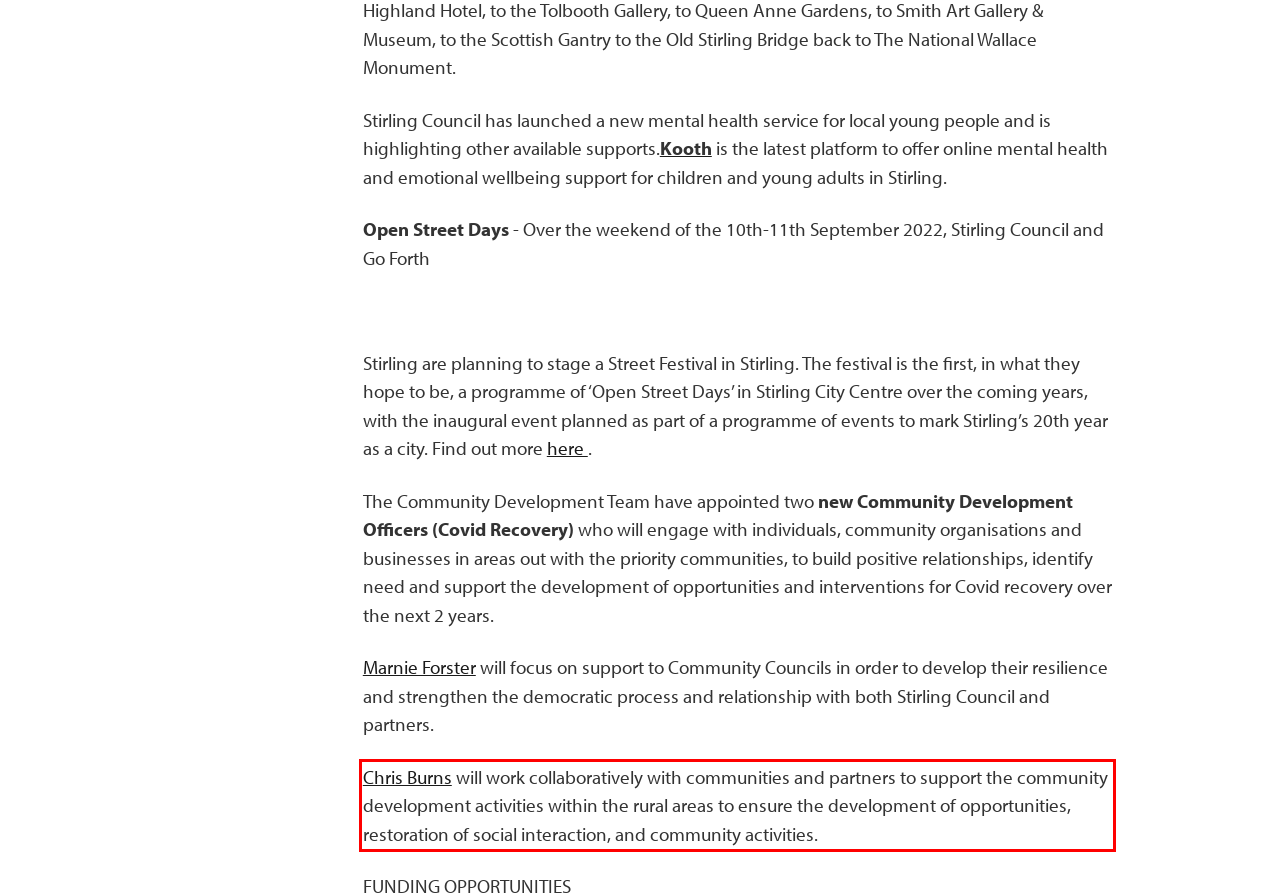Examine the screenshot of the webpage, locate the red bounding box, and generate the text contained within it.

Chris Burns will work collaboratively with communities and partners to support the community development activities within the rural areas to ensure the development of opportunities, restoration of social interaction, and community activities.